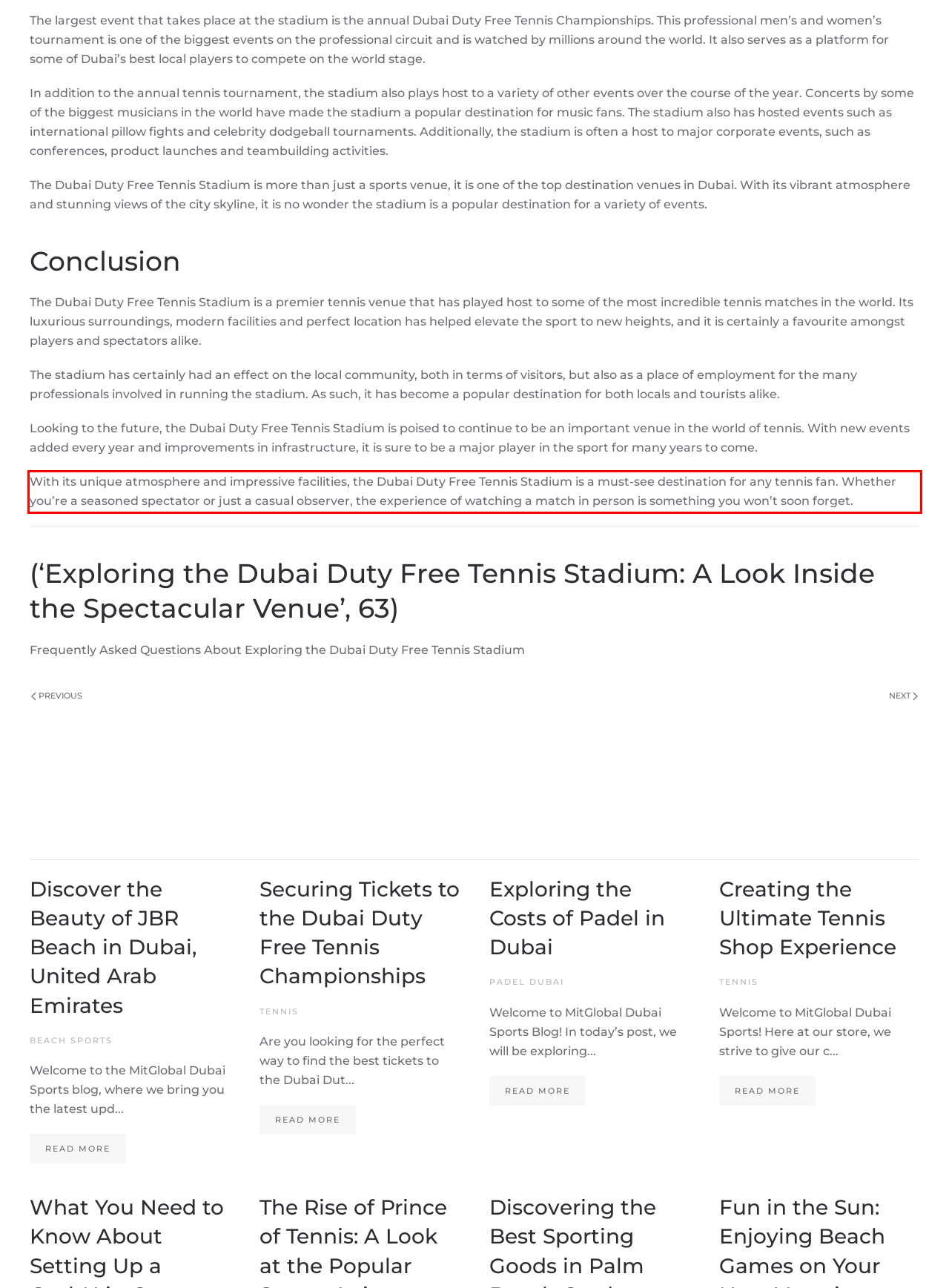Examine the webpage screenshot and use OCR to obtain the text inside the red bounding box.

With its unique atmosphere and impressive facilities, the Dubai Duty Free Tennis Stadium is a must-see destination for any tennis fan. Whether you’re a seasoned spectator or just a casual observer, the experience of watching a match in person is something you won’t soon forget.